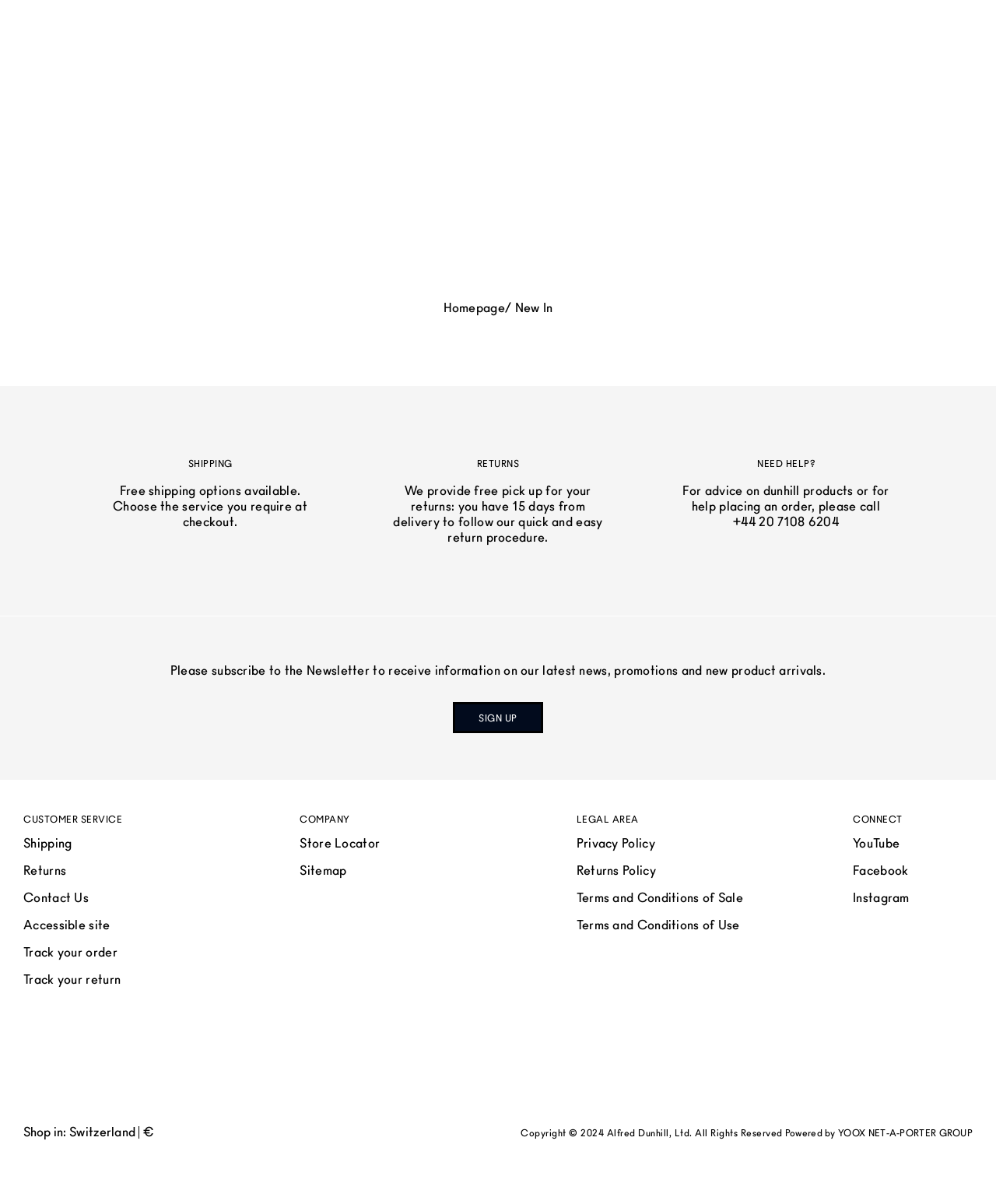Kindly determine the bounding box coordinates for the area that needs to be clicked to execute this instruction: "Click on the 'Contact Us' link".

[0.023, 0.741, 0.089, 0.751]